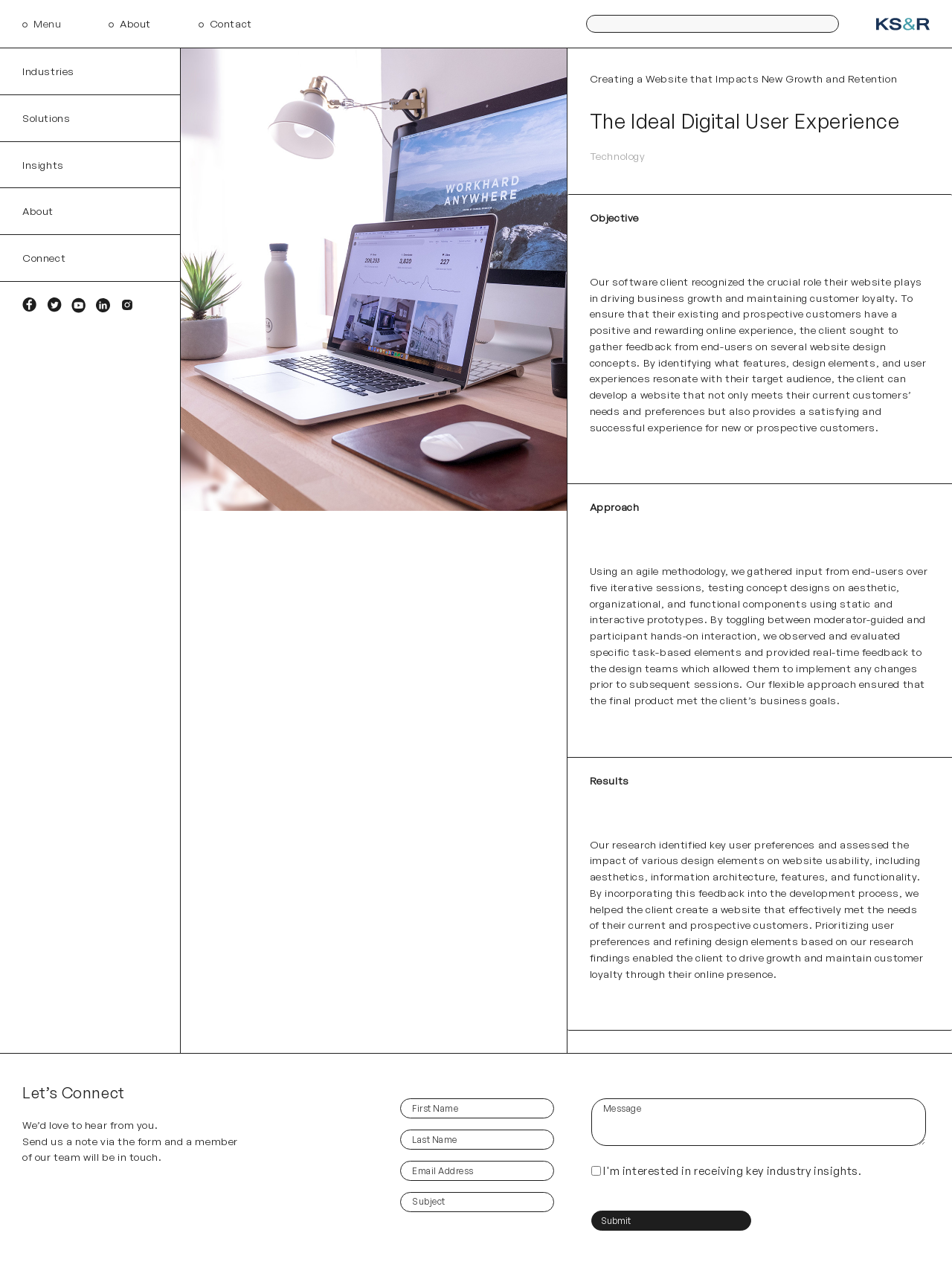Can you find the bounding box coordinates for the element to click on to achieve the instruction: "Enter your first name"?

[0.421, 0.857, 0.582, 0.873]